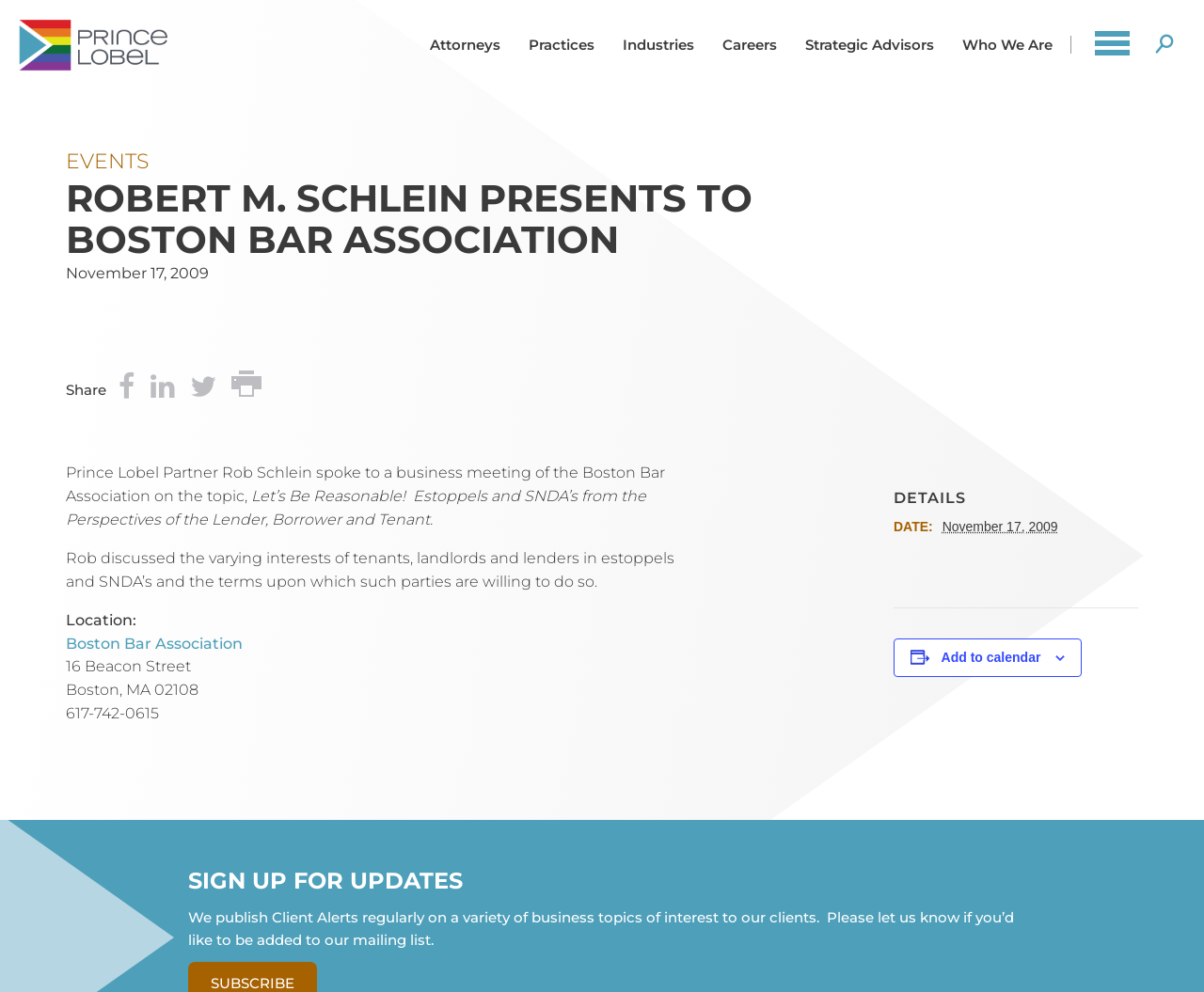Write an extensive caption that covers every aspect of the webpage.

The webpage is about an event where Prince Lobel Partner Rob Schlein presented to the Boston Bar Association on the topic "Let's Be Reasonable! Estoppels and SNDA's from the Perspectives of the Lender, Borrower and Tenant." 

At the top left of the page, there is a logo with a link and an image. Below the logo, there are six navigation links: "Attorneys", "Practices", "Industries", "Careers", "Strategic Advisors", and "Who We Are". On the top right, there are two buttons: a navigation menu and a search button.

The main content of the page is divided into two sections. The left section has a heading "ROBERT M. SCHLEIN PRESENTS TO BOSTON BAR ASSOCIATION" and provides details about the event, including the date "November 17, 2009". Below the heading, there are social media sharing links and a print page link. The event description is provided in three paragraphs, followed by the location and contact information of the Boston Bar Association.

On the right side of the page, there is a complementary section with a heading "DETAILS" that provides additional information about the event, including the date. Below the details section, there is an image and a button to add the event to a calendar.

At the bottom of the page, there is a section with a heading "SIGN UP FOR UPDATES" and a paragraph describing the client alerts and a mailing list.